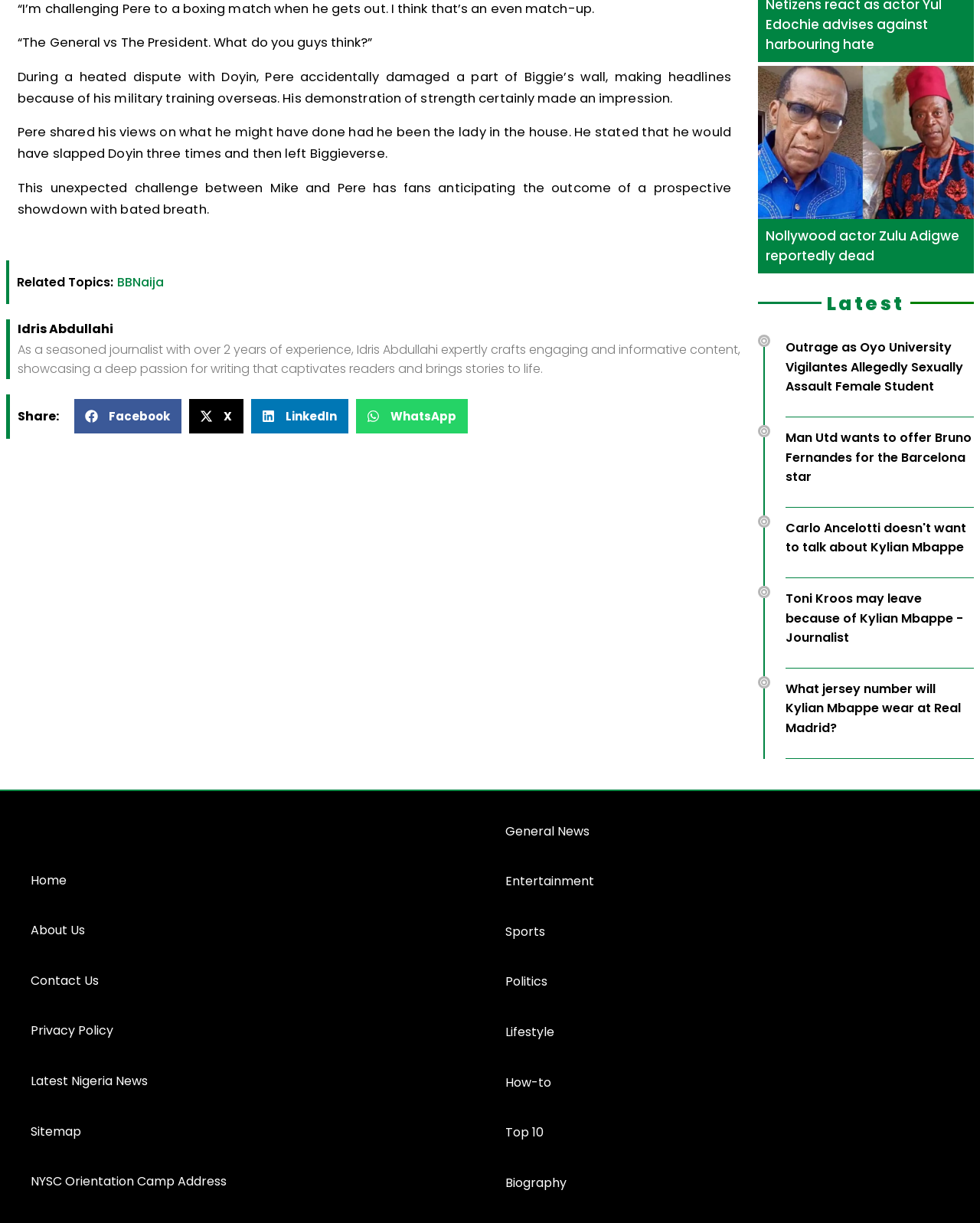Give a short answer to this question using one word or a phrase:
How many categories are listed in the menu?

9